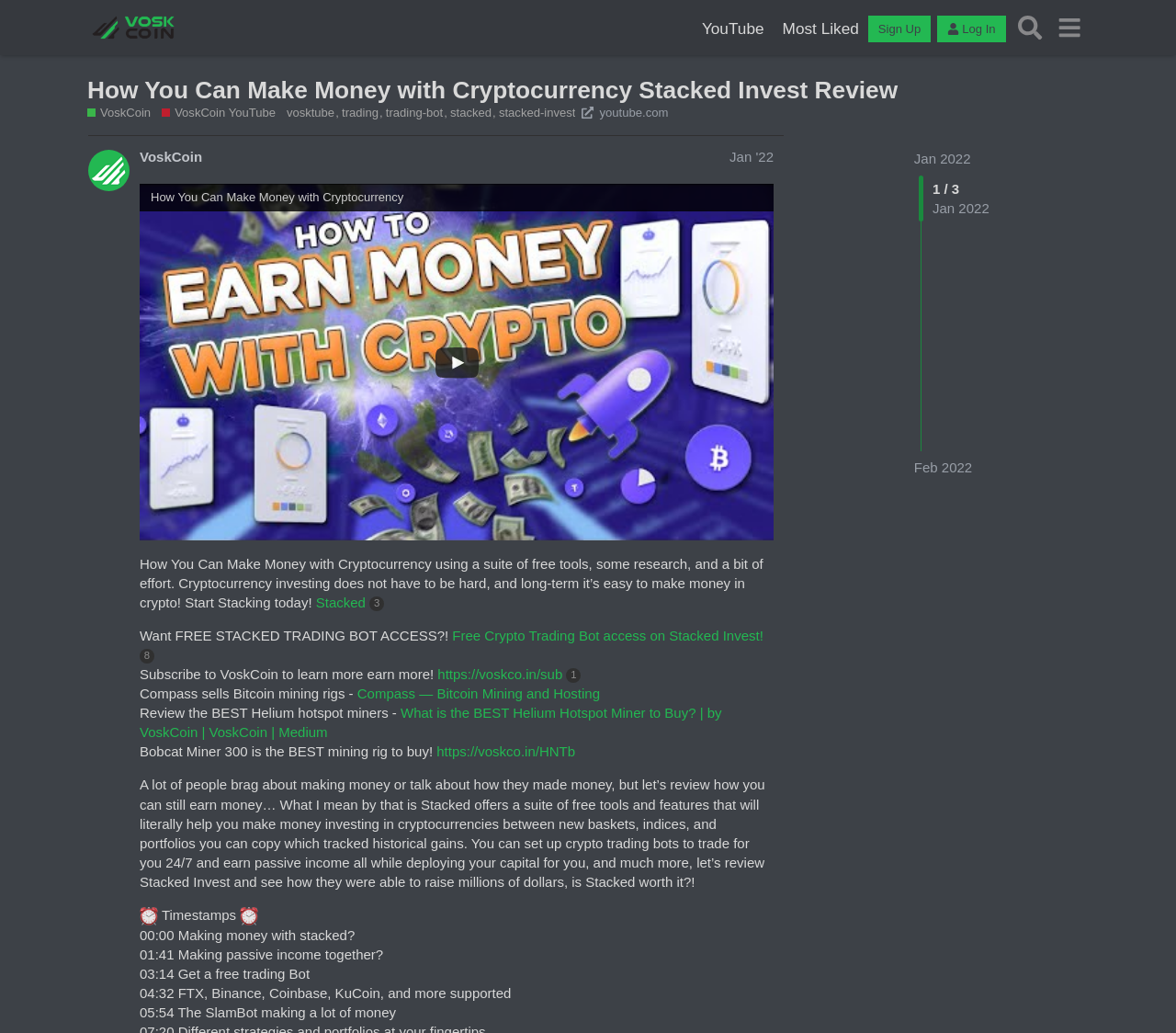Please identify the coordinates of the bounding box for the clickable region that will accomplish this instruction: "Read the article 'How You Can Make Money with Cryptocurrency'".

[0.119, 0.178, 0.658, 0.523]